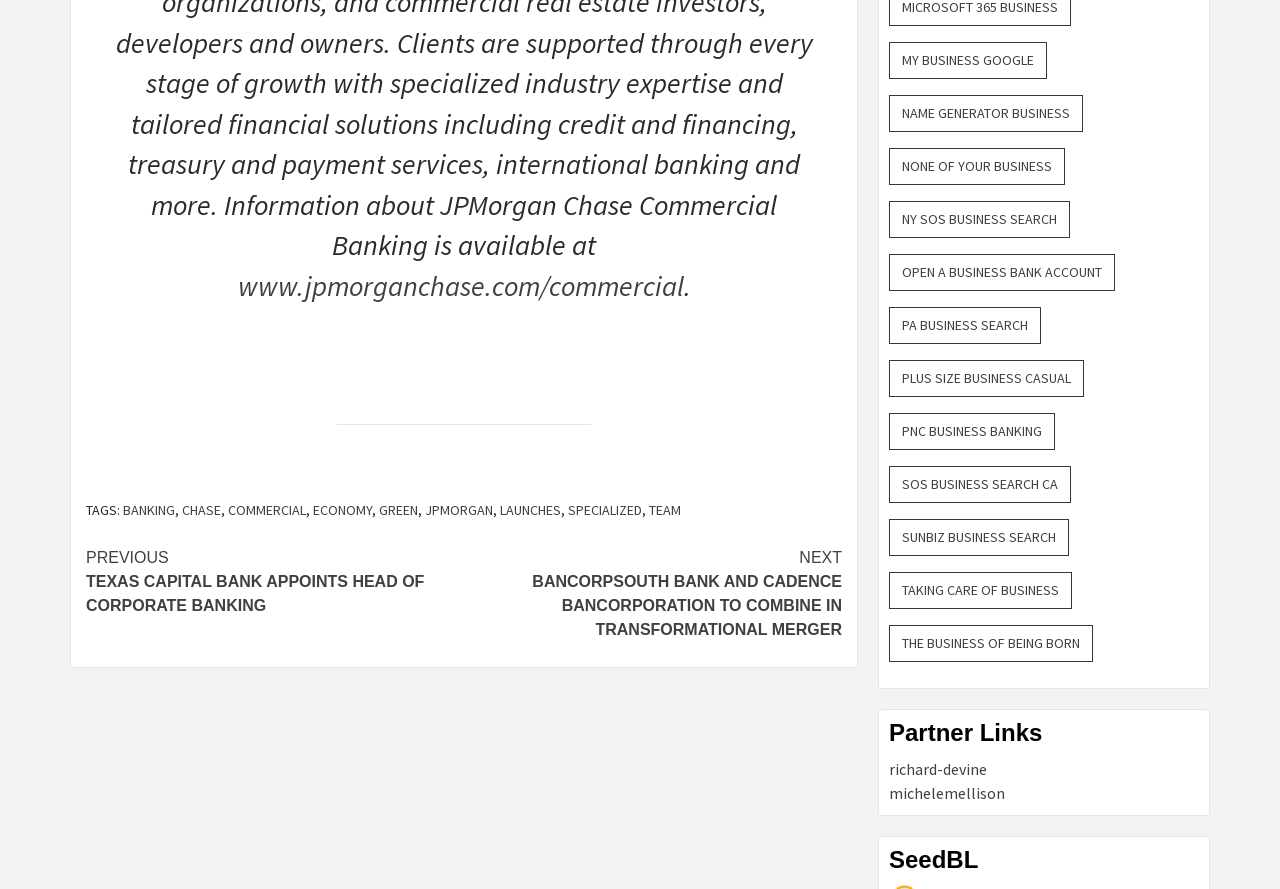Extract the bounding box coordinates for the described element: "www.jpmorganchase.com/commercial". The coordinates should be represented as four float numbers between 0 and 1: [left, top, right, bottom].

[0.186, 0.301, 0.534, 0.342]